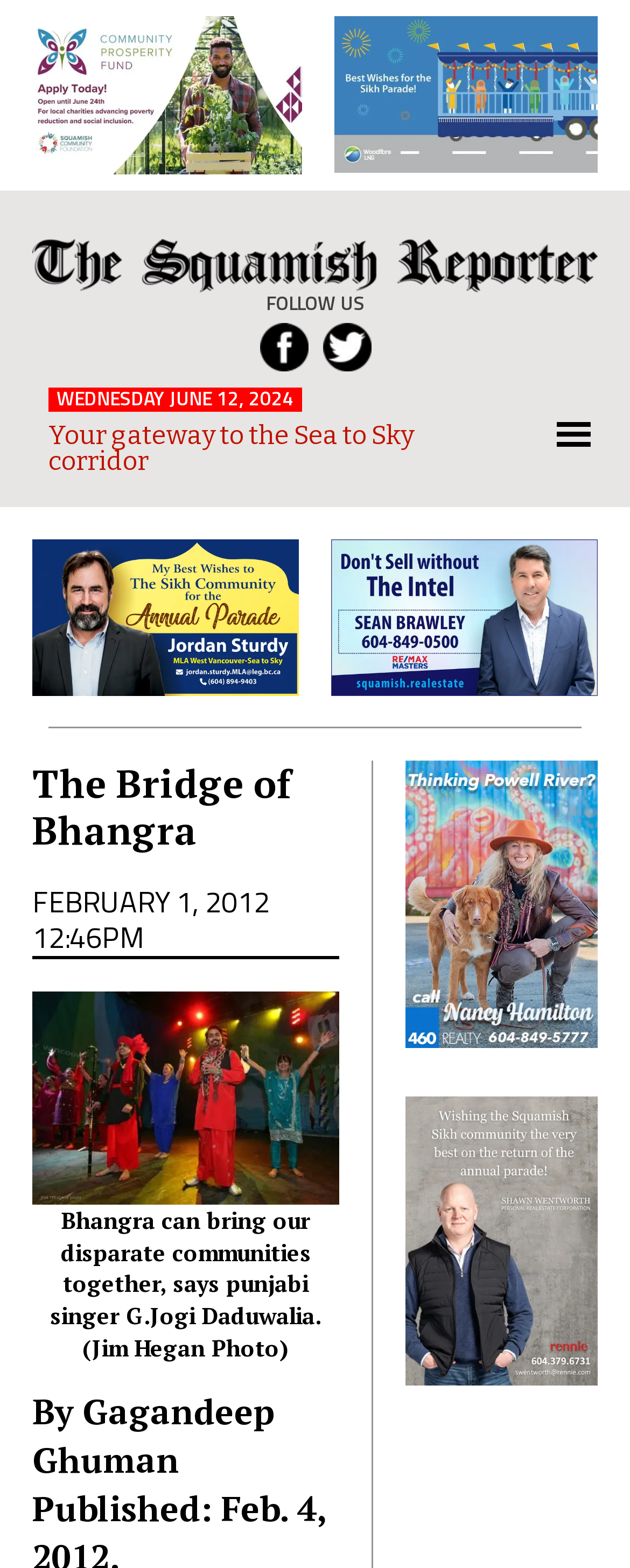What is the name of the author of the article? From the image, respond with a single word or brief phrase.

Gagandeep Ghuman